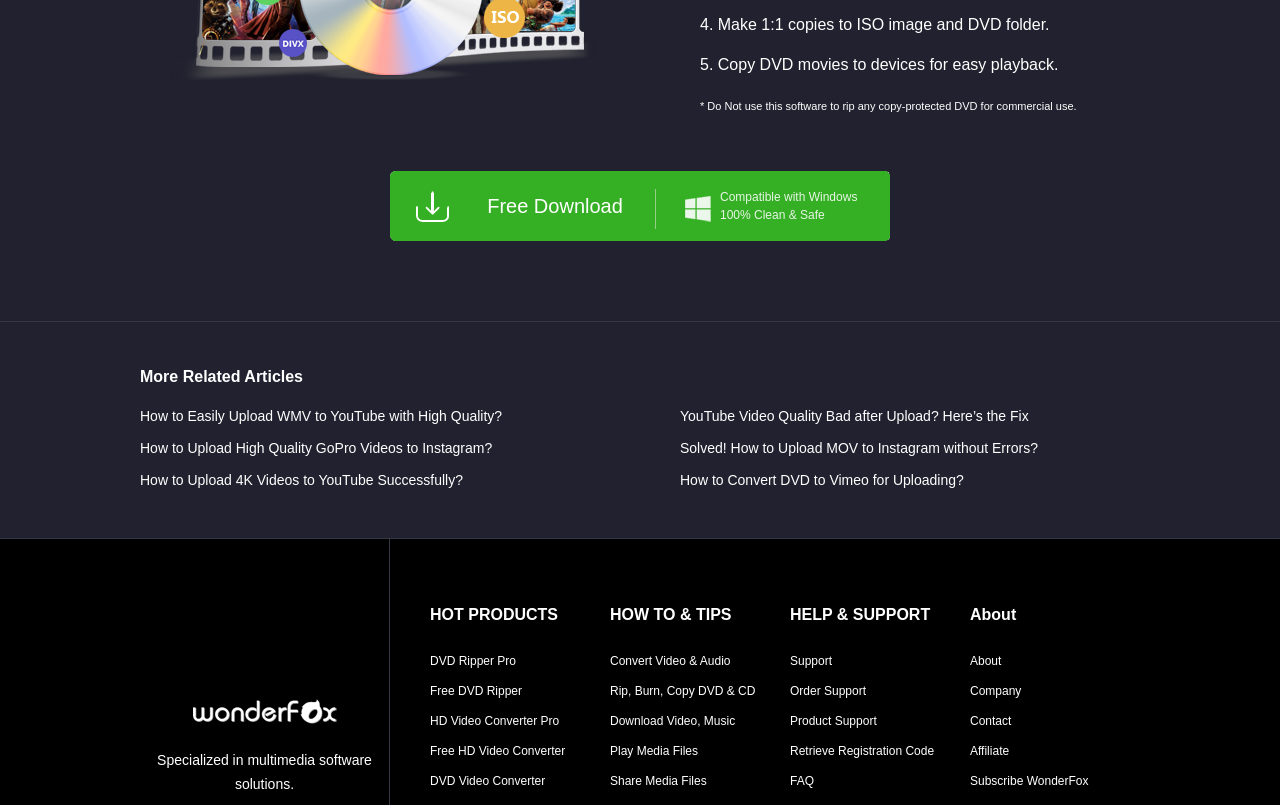What are the categories of products?
Answer the question with detailed information derived from the image.

The categories of products are listed as 'HOT PRODUCTS', 'HOW TO & TIPS', and 'HELP & SUPPORT' with corresponding links and texts.